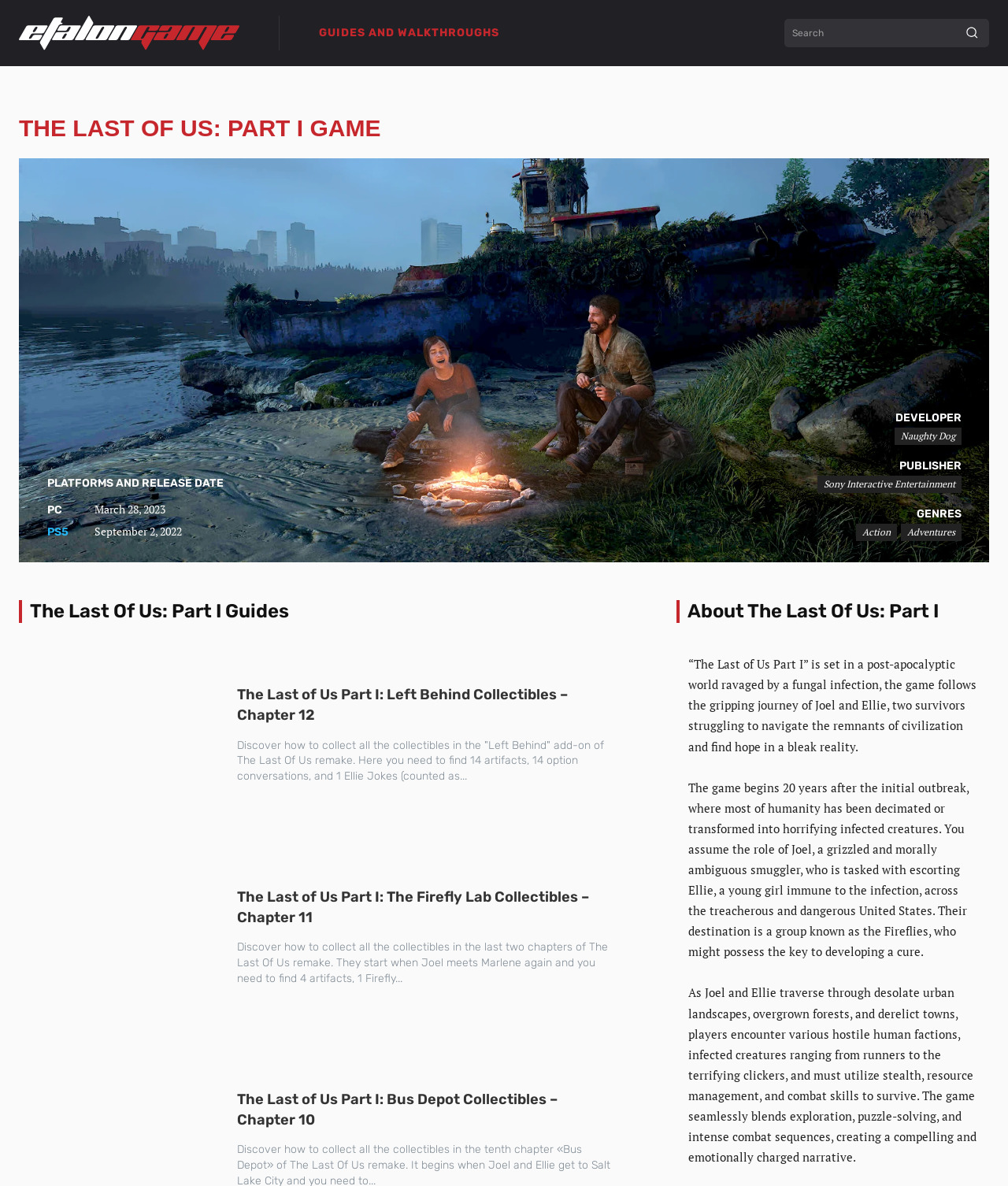Please specify the bounding box coordinates of the element that should be clicked to execute the given instruction: 'View The Last of Us Part I: Left Behind Collectibles – Chapter 12 guide'. Ensure the coordinates are four float numbers between 0 and 1, expressed as [left, top, right, bottom].

[0.034, 0.551, 0.204, 0.695]